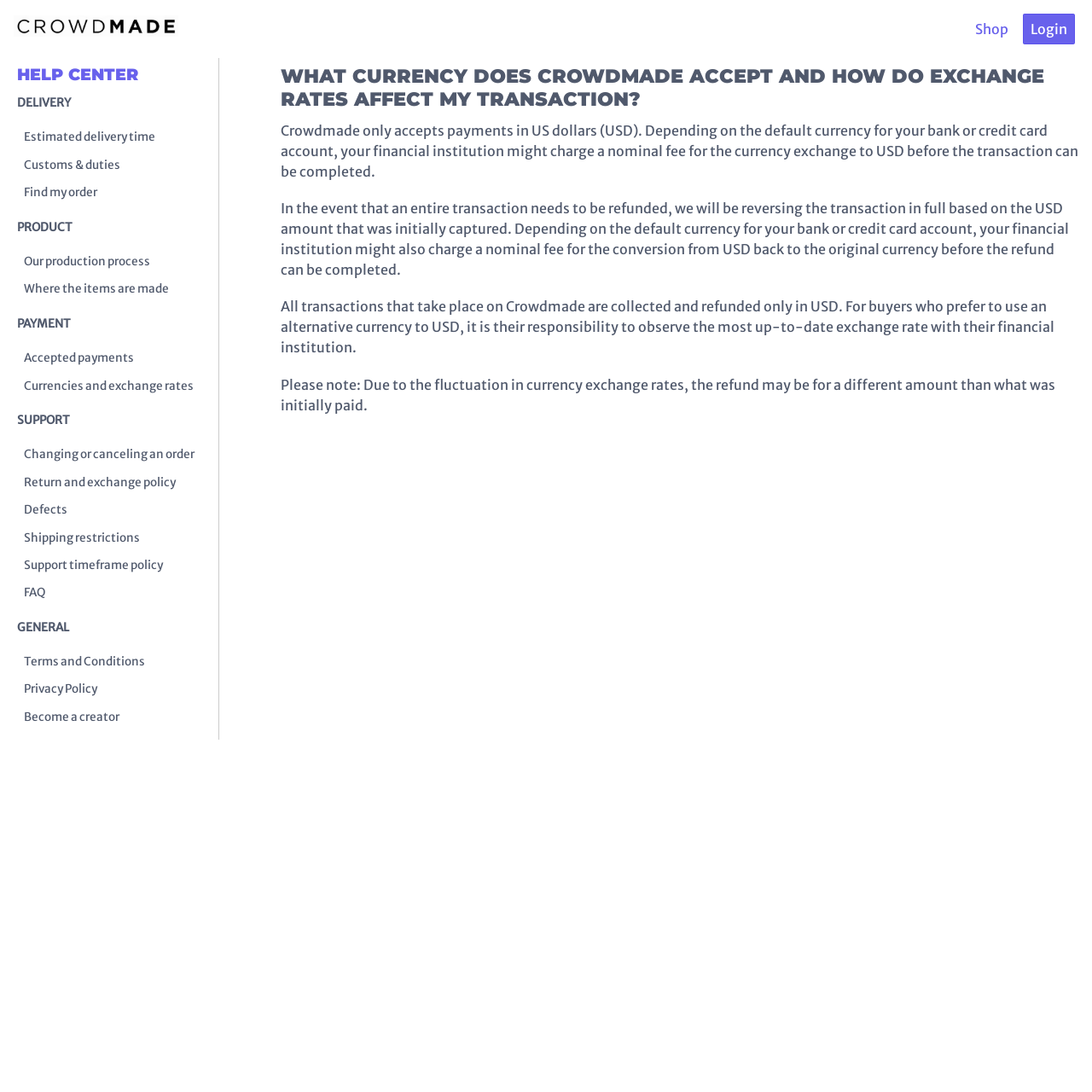What currency does Crowdmade accept?
Observe the image and answer the question with a one-word or short phrase response.

US dollars (USD)